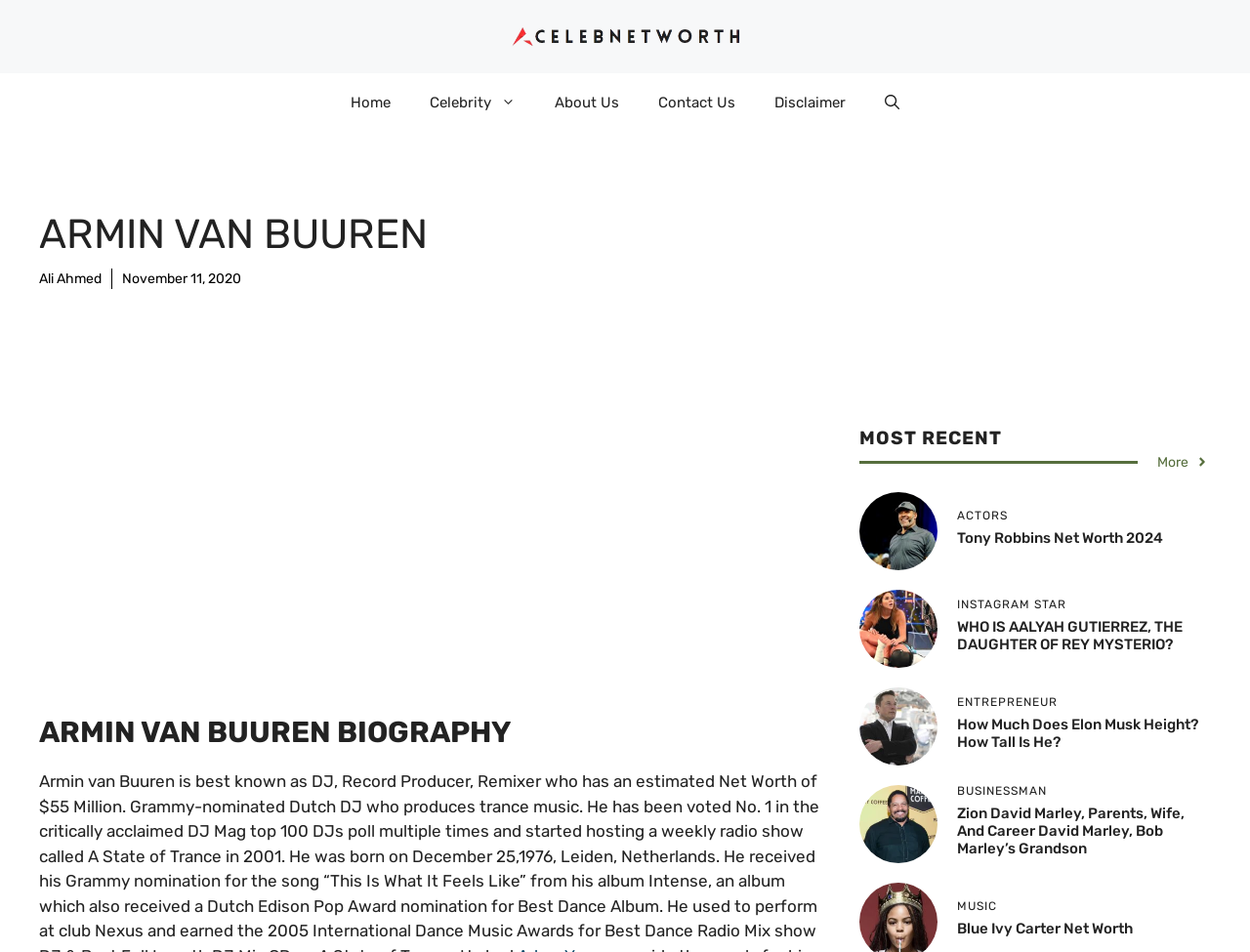Provide a brief response to the question below using a single word or phrase: 
What is the name of the celebrity on this webpage?

Armin van Buuren